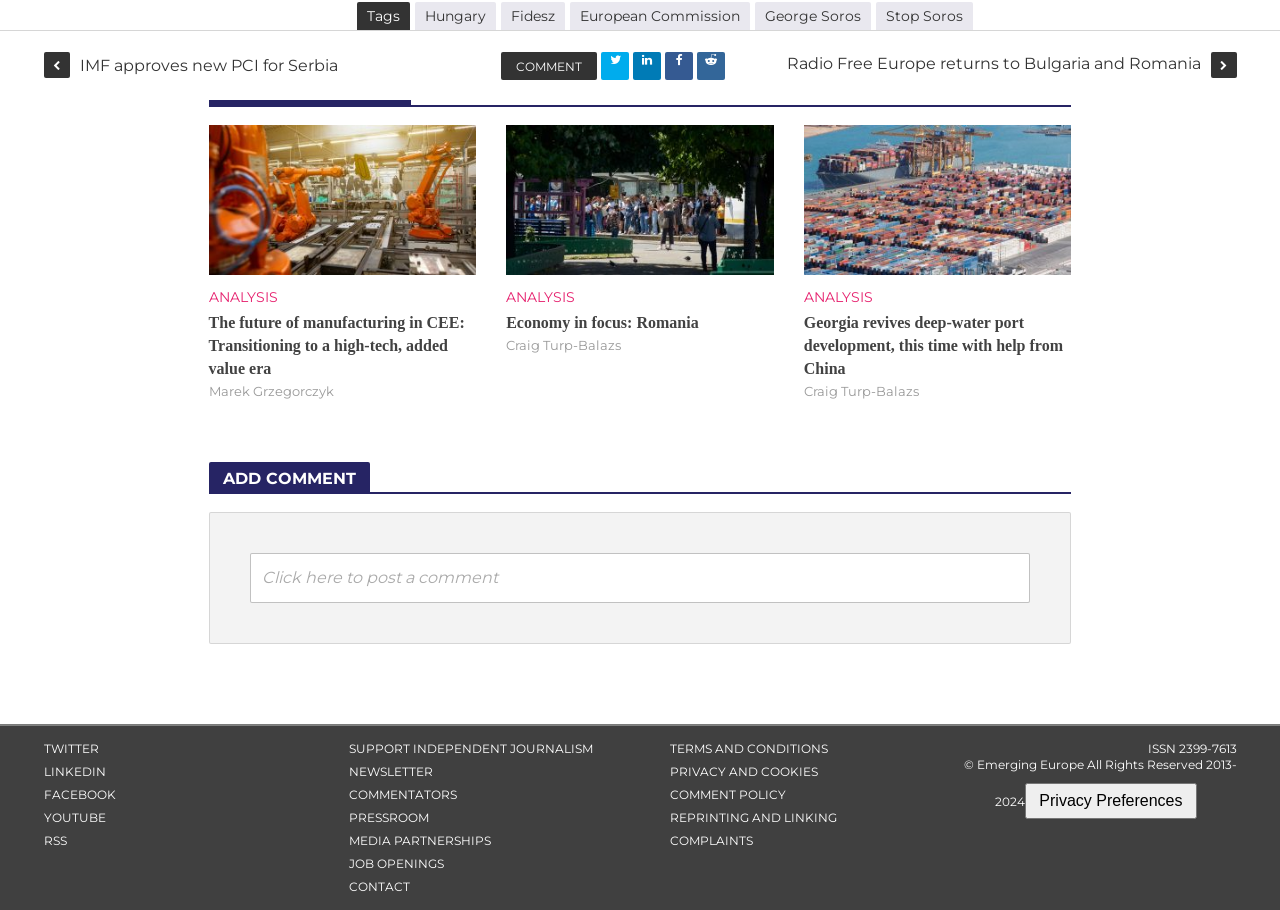What is the purpose of the 'ADD COMMENT' section?
Give a single word or phrase answer based on the content of the image.

To post a comment